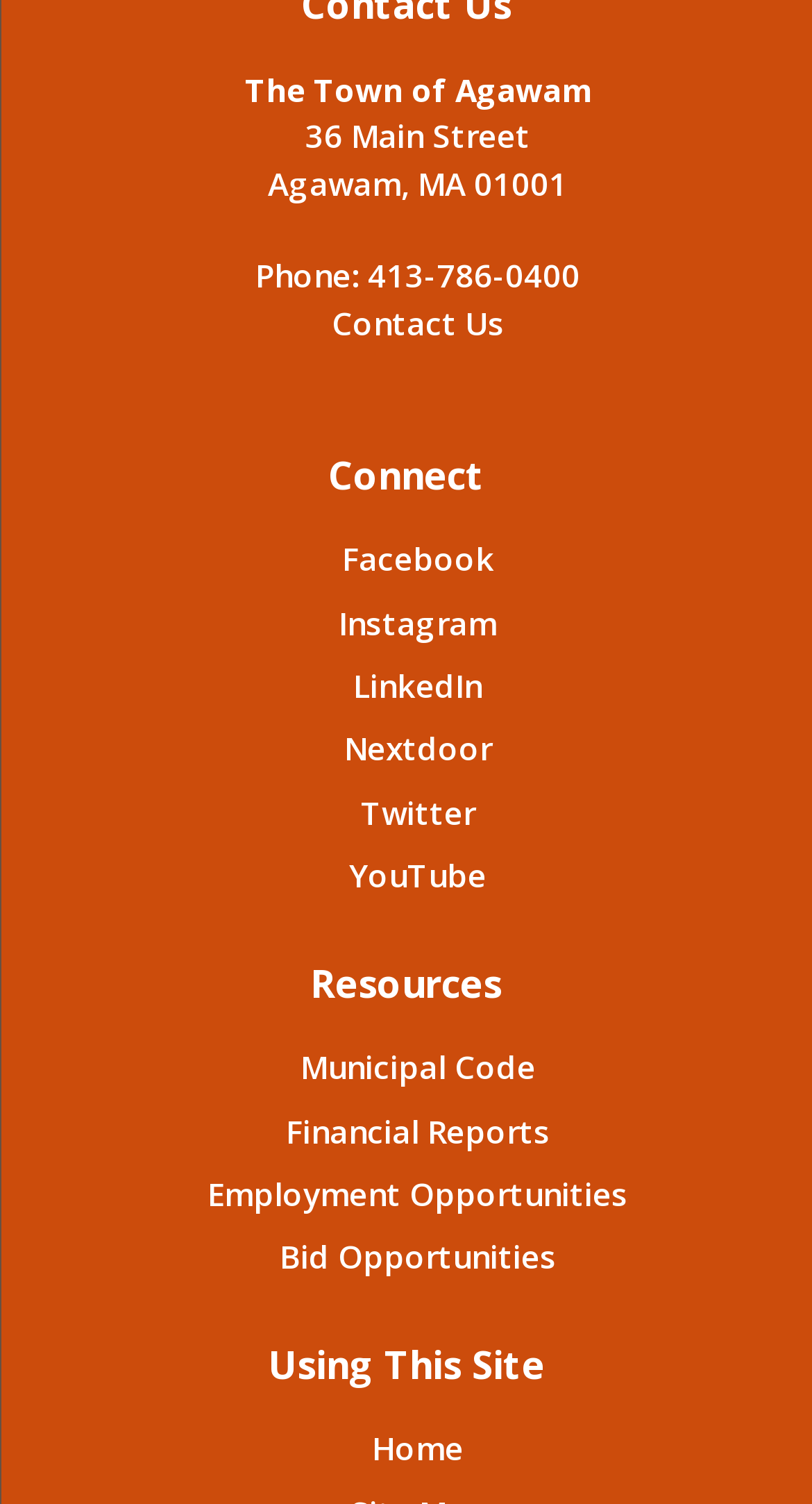Identify the bounding box coordinates necessary to click and complete the given instruction: "Call the town office".

[0.453, 0.169, 0.715, 0.197]